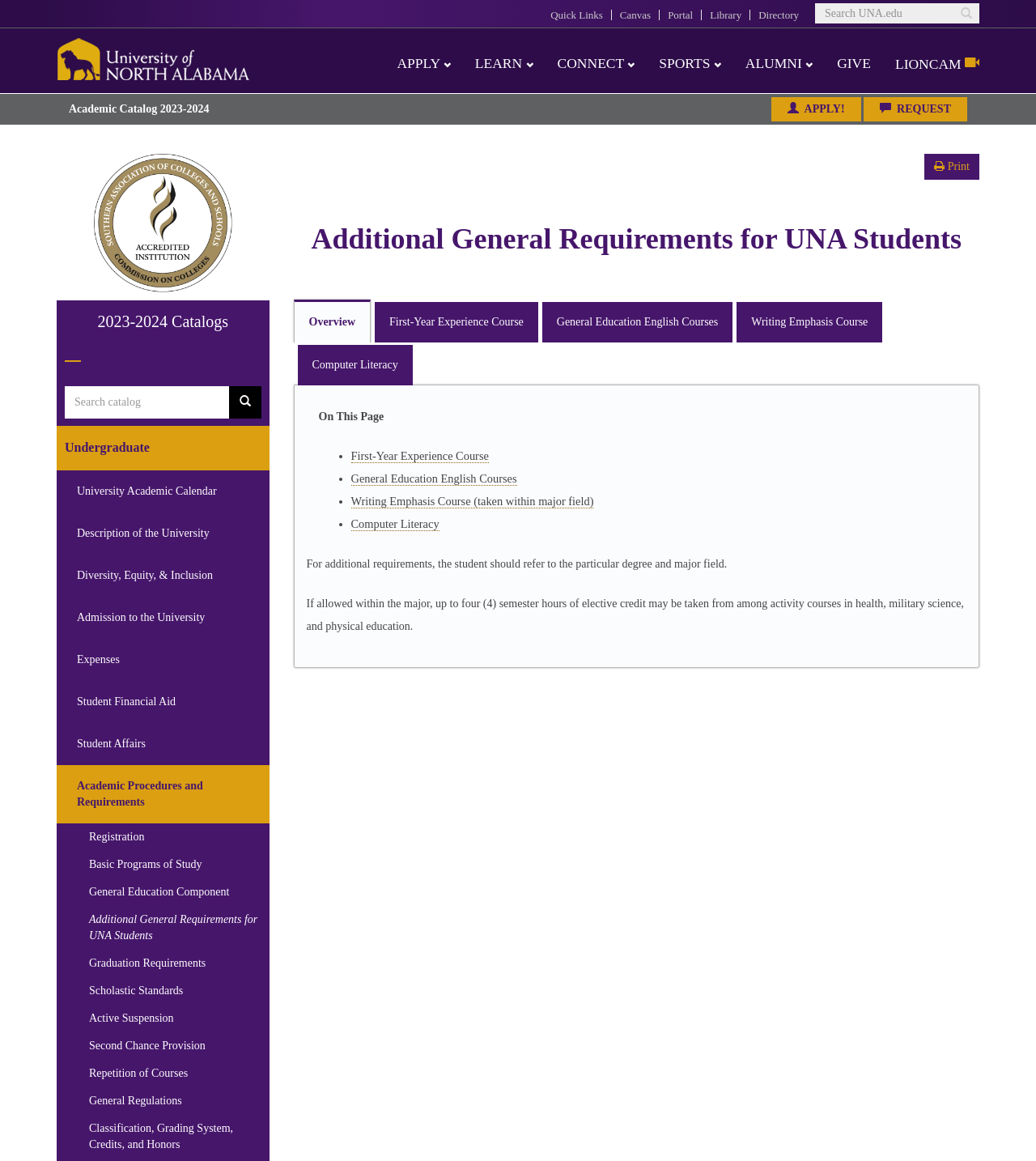Please pinpoint the bounding box coordinates for the region I should click to adhere to this instruction: "Search catalog".

[0.062, 0.333, 0.252, 0.361]